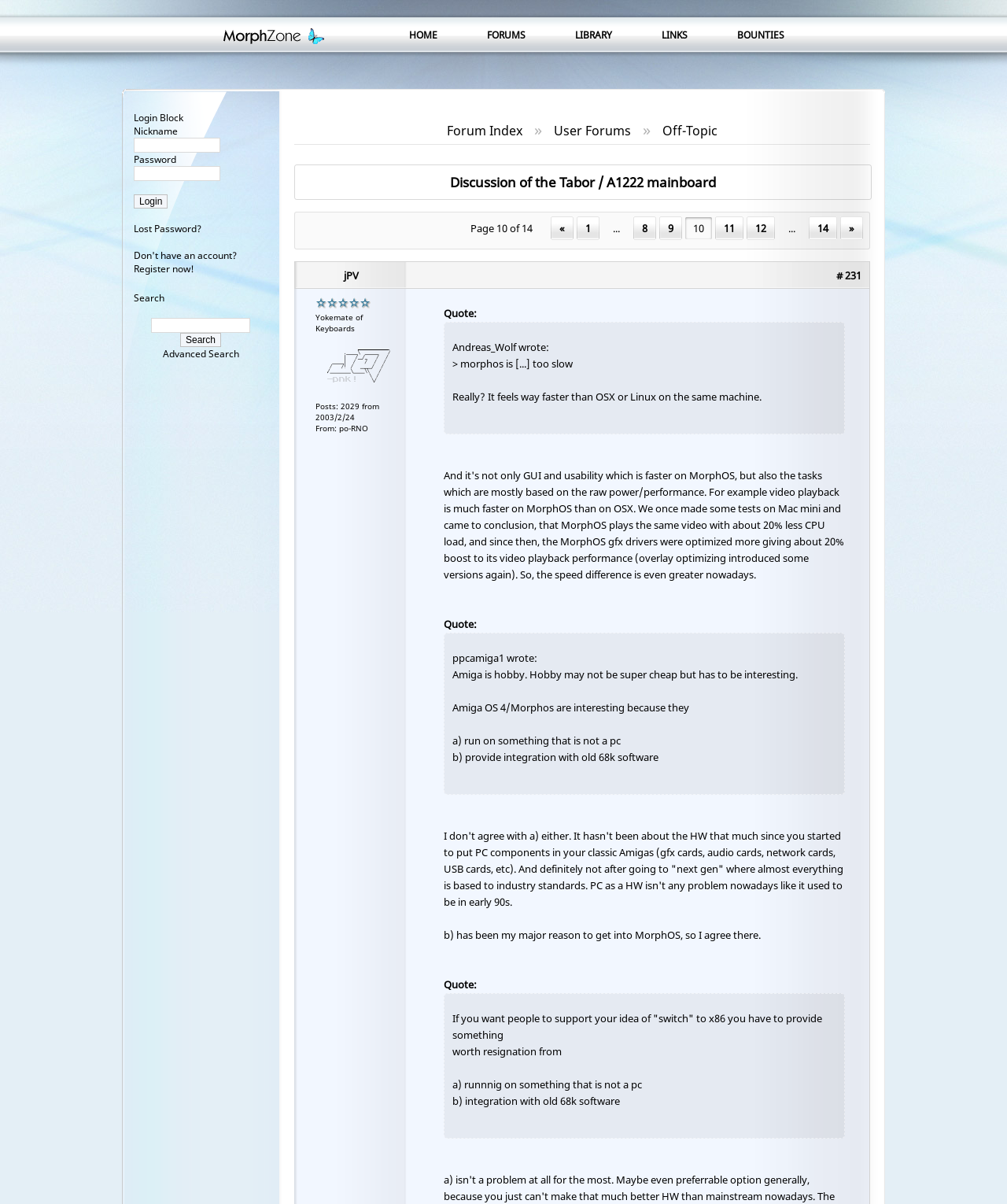Determine the coordinates of the bounding box that should be clicked to complete the instruction: "View the 'User Forums'". The coordinates should be represented by four float numbers between 0 and 1: [left, top, right, bottom].

[0.55, 0.101, 0.627, 0.116]